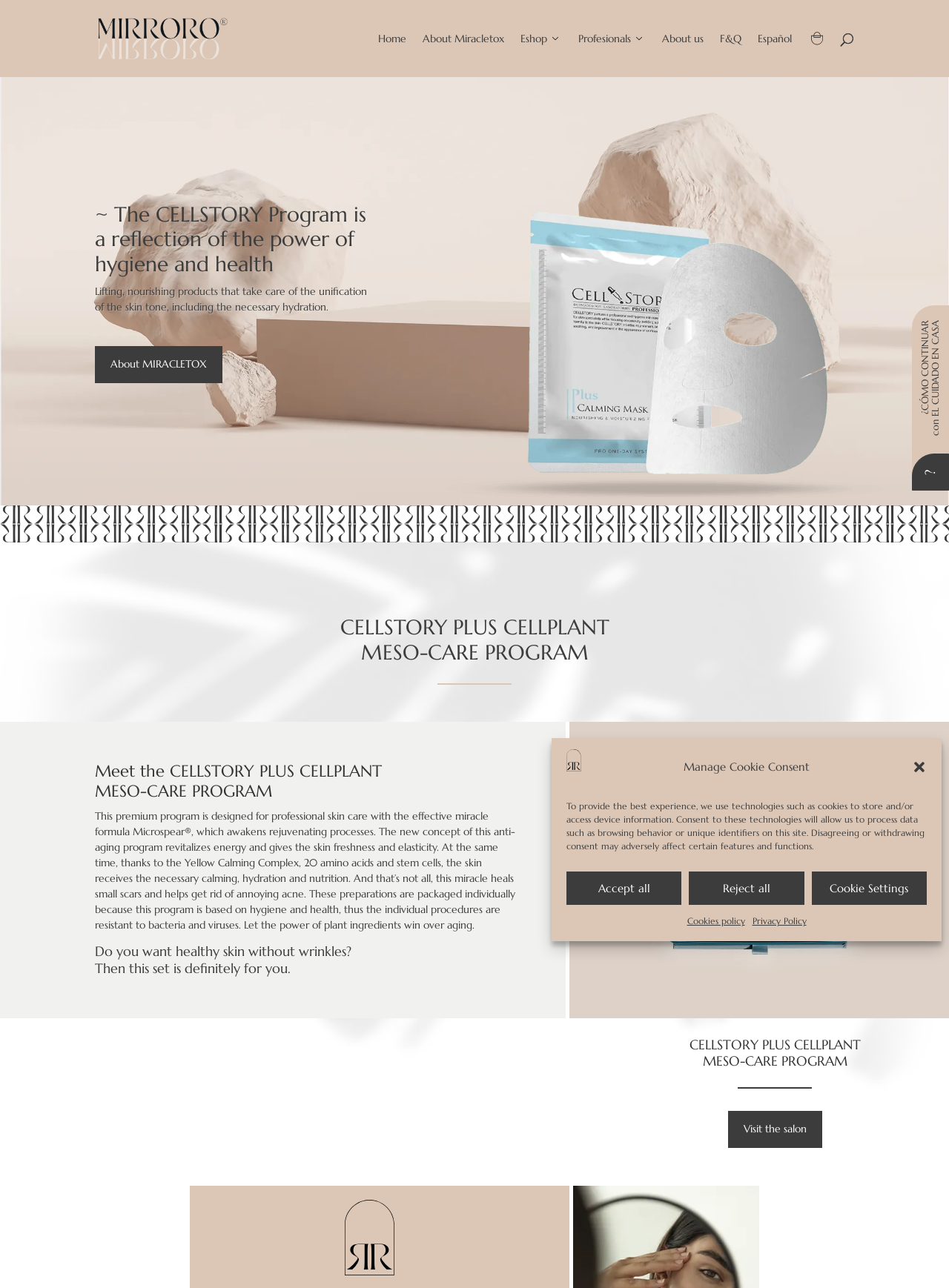Determine the bounding box coordinates of the element that should be clicked to execute the following command: "View Español page".

[0.798, 0.026, 0.834, 0.06]